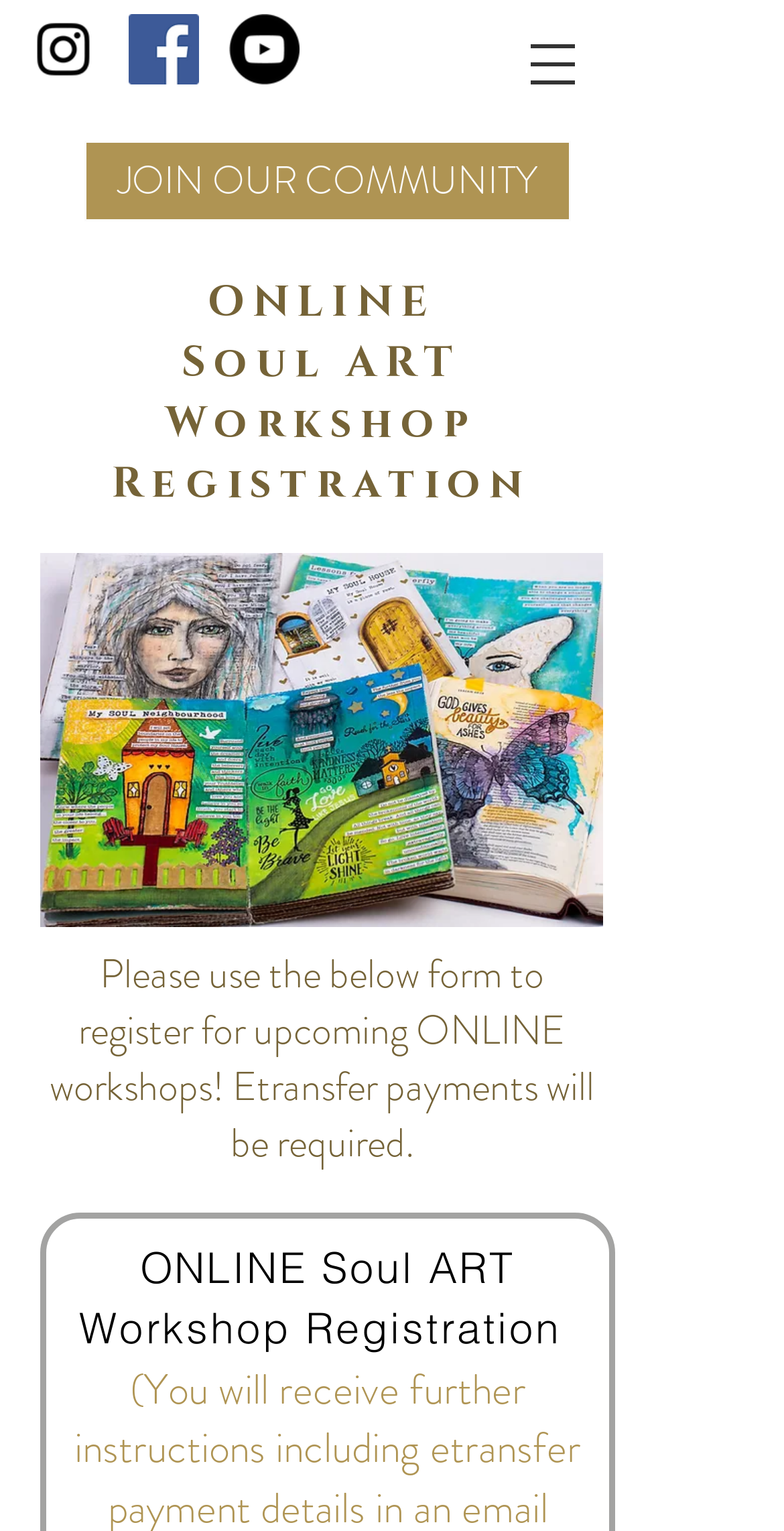Use a single word or phrase to answer the question: 
What is the purpose of the form on this webpage?

Register for online workshops